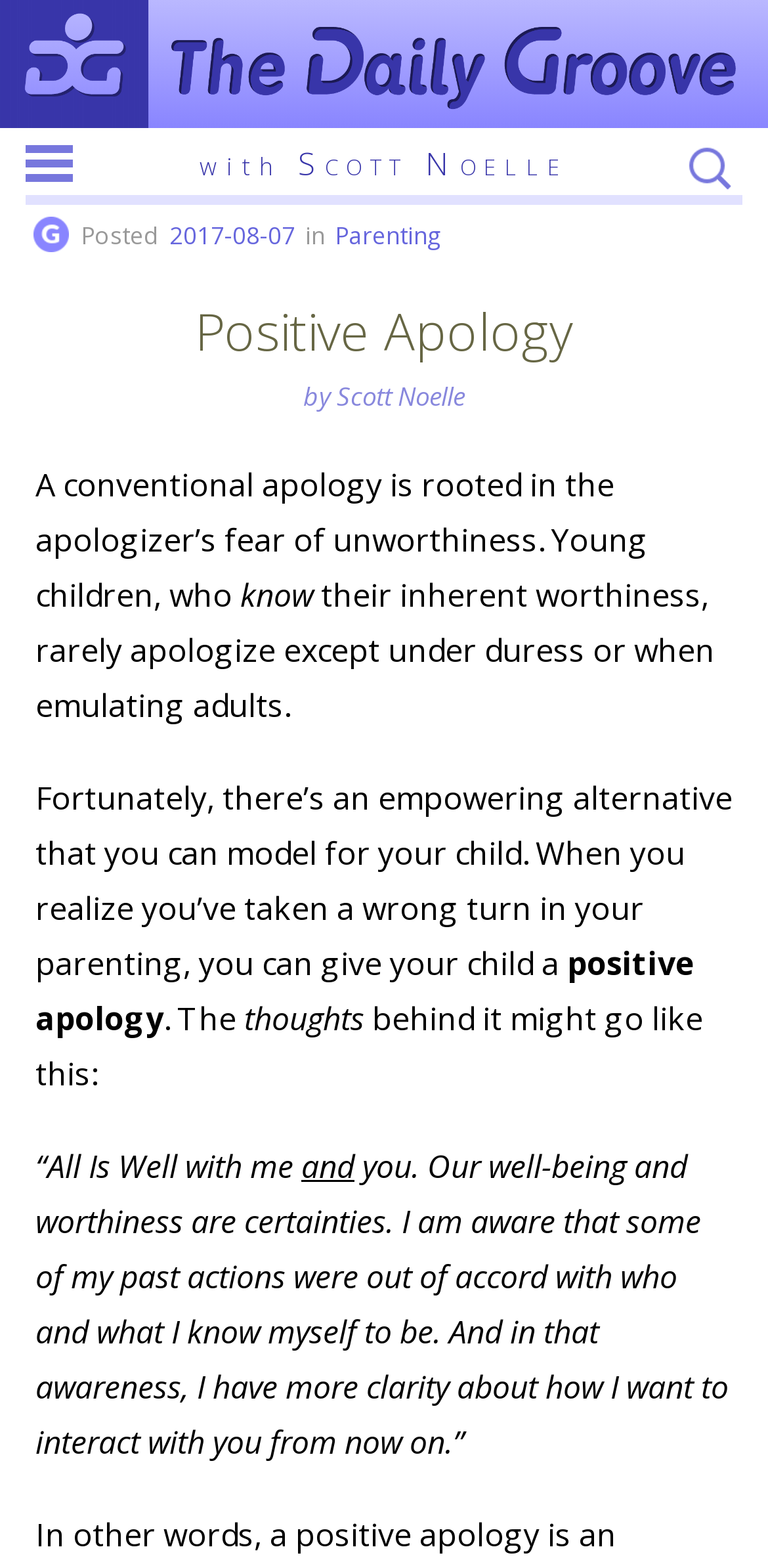Answer the question with a brief word or phrase:
What is the purpose of a positive apology?

To model for children